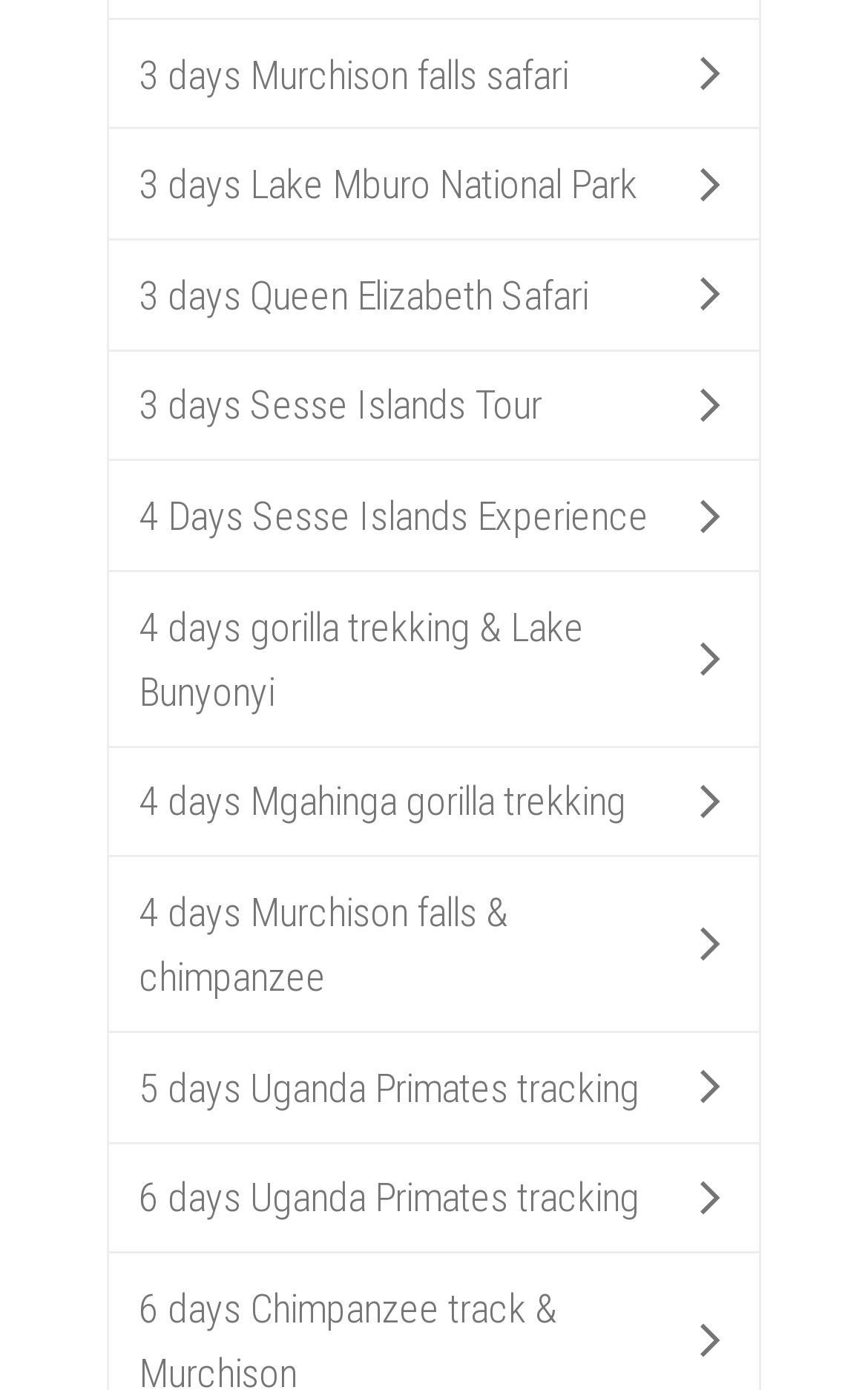For the element described, predict the bounding box coordinates as (top-left x, top-left y, bottom-right x, bottom-right y). All values should be between 0 and 1. Element description: 3 days Murchison falls safari

[0.124, 0.014, 0.875, 0.092]